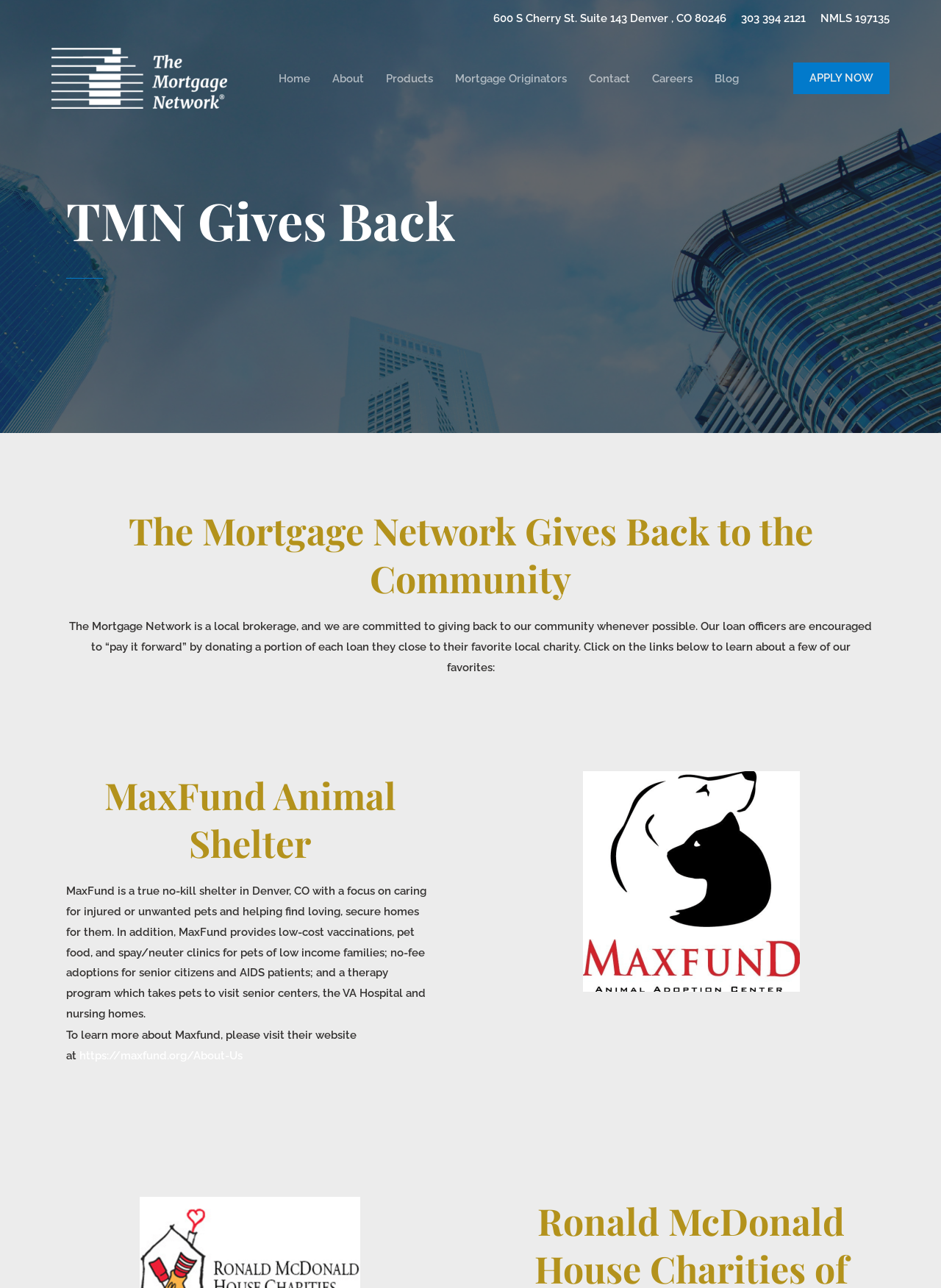From the details in the image, provide a thorough response to the question: What do The Mortgage Network's loan officers do to 'pay it forward'?

I found this information by reading the static text element that describes The Mortgage Network's commitment to giving back to the community, which mentions that loan officers are encouraged to 'pay it forward' by donating a portion of each loan to their favorite local charity.